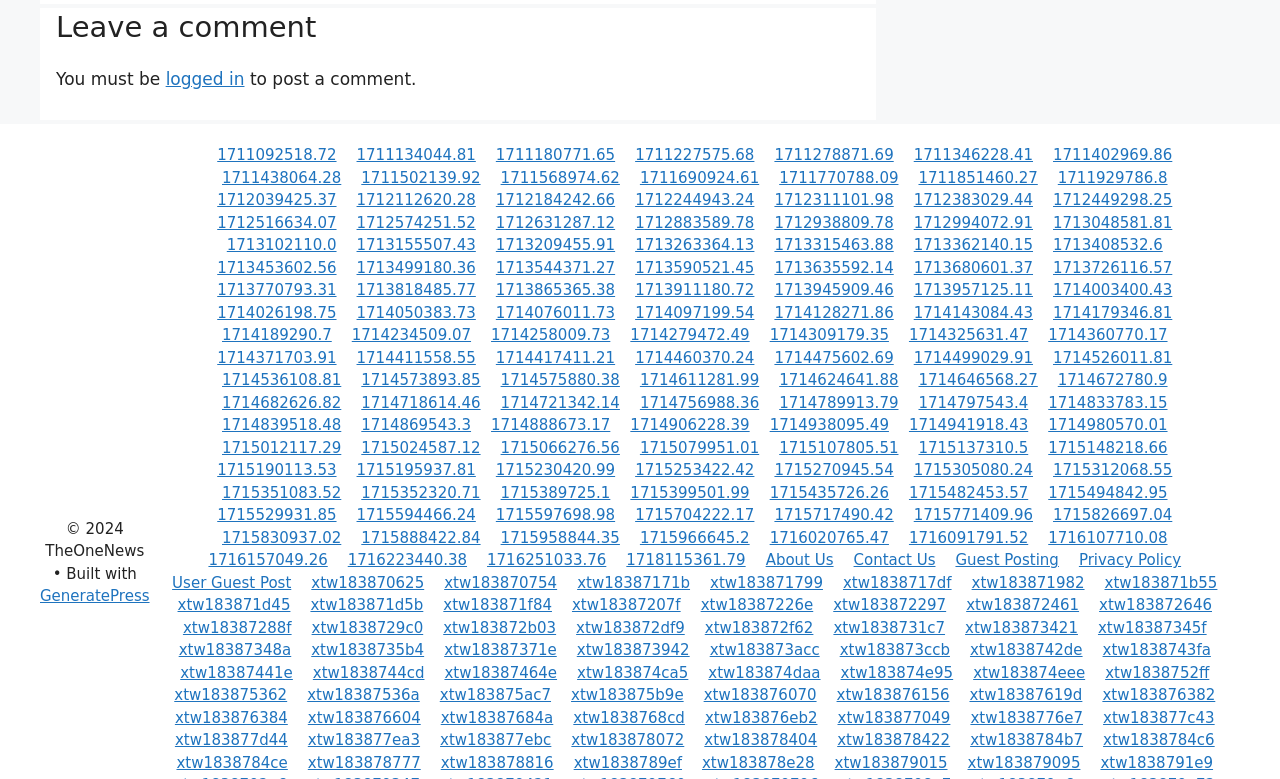Given the element description: "Guest Posting", predict the bounding box coordinates of this UI element. The coordinates must be four float numbers between 0 and 1, given as [left, top, right, bottom].

[0.746, 0.708, 0.827, 0.731]